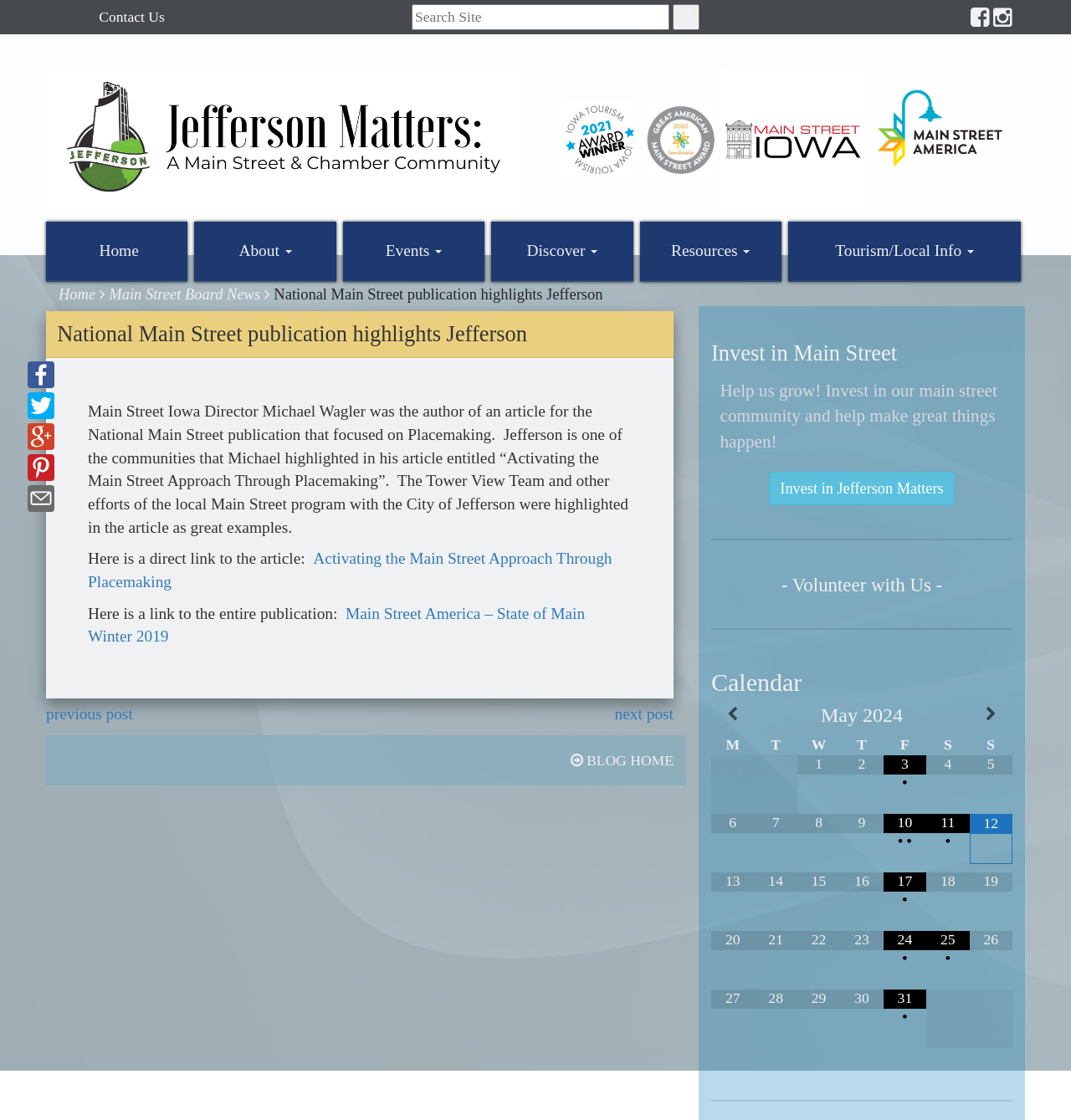Bounding box coordinates are specified in the format (top-left x, top-left y, bottom-right x, bottom-right y). All values are floating point numbers bounded between 0 and 1. Please provide the bounding box coordinate of the region this sentence describes: title="Share on Facebook"

[0.026, 0.328, 0.051, 0.342]